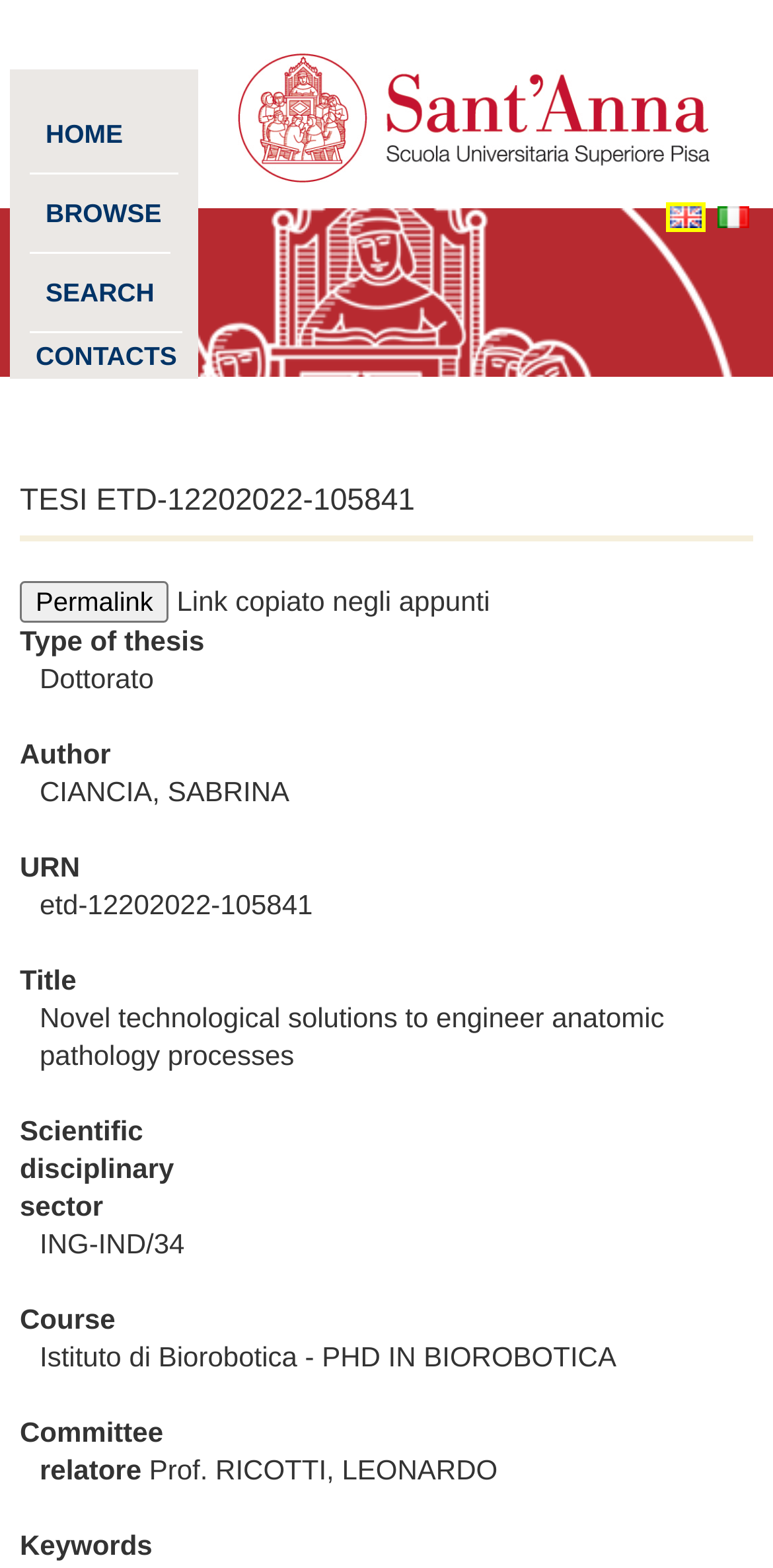Respond with a single word or phrase to the following question: What is the scientific disciplinary sector of the thesis?

ING-IND/34